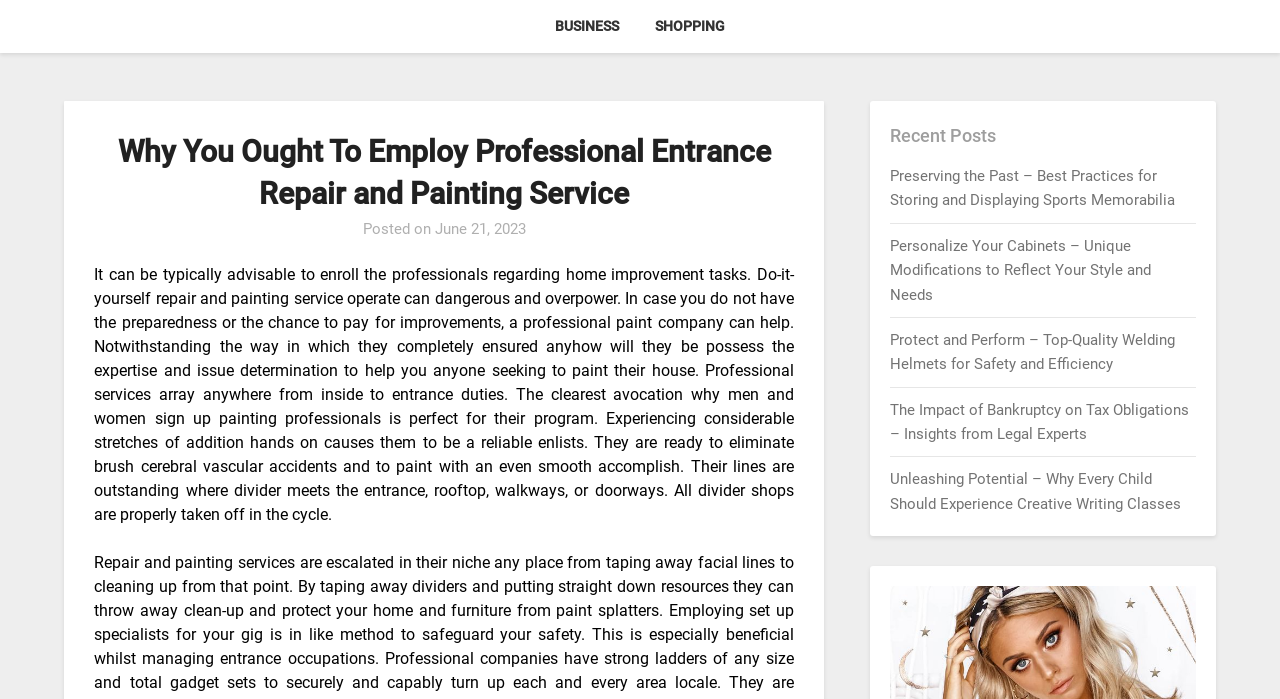What is the benefit of hiring a professional paint company?
Provide an in-depth and detailed explanation in response to the question.

According to the webpage, hiring a professional paint company can provide expertise and issue determination, which is beneficial for individuals who do not have the preparedness or chance to pay for improvements.